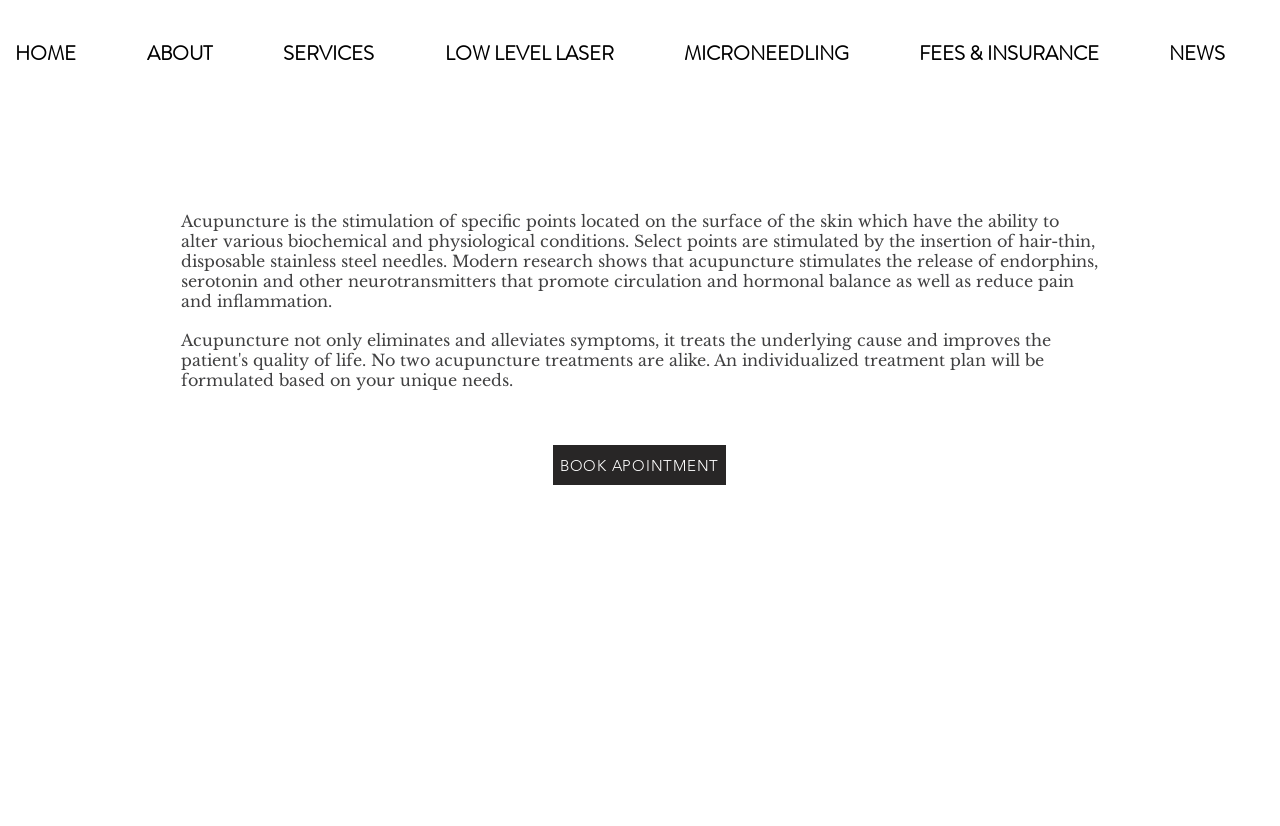What is the content of the static text element?
Your answer should be a single word or phrase derived from the screenshot.

Acupuncture description